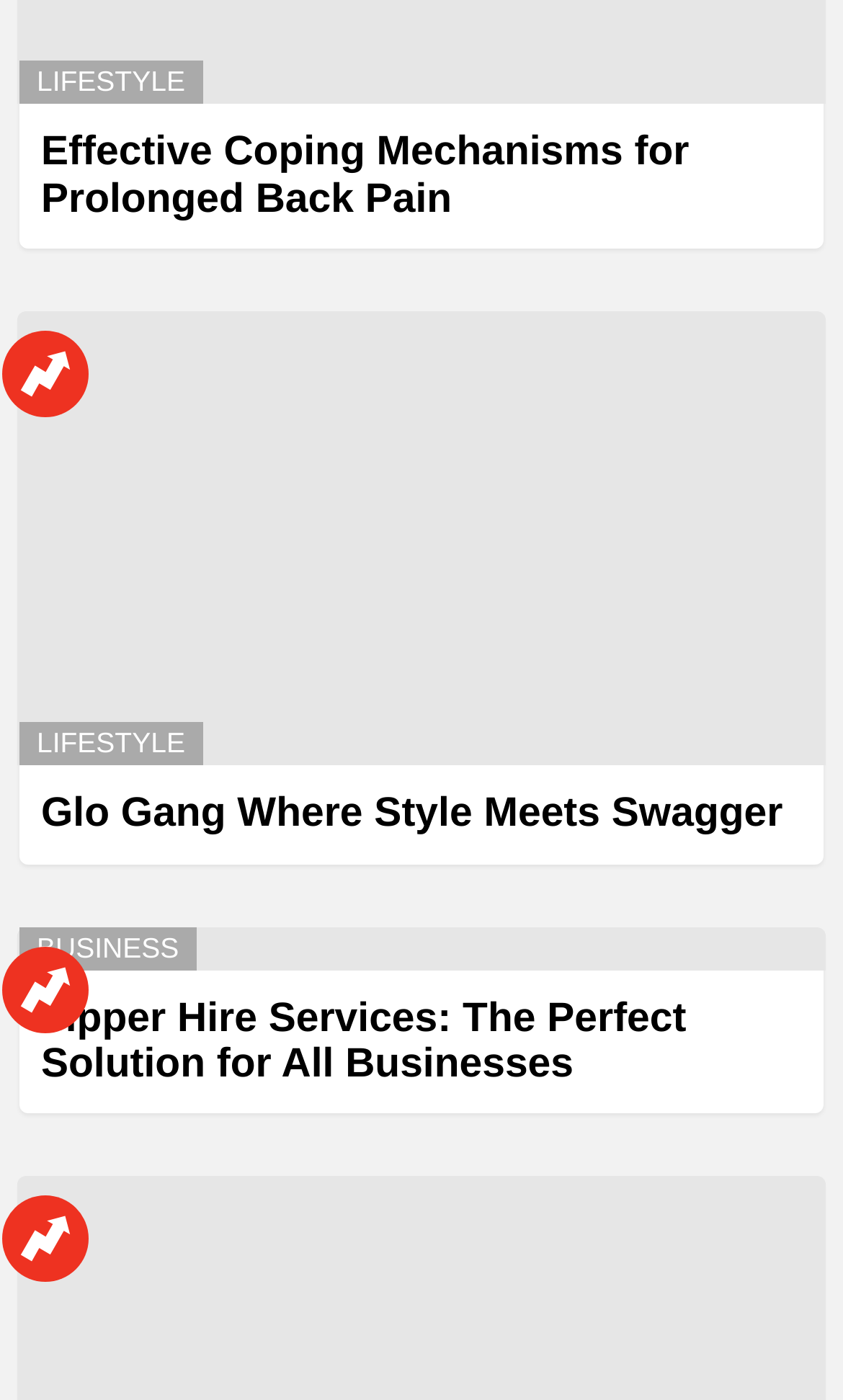Please identify the bounding box coordinates of the element's region that I should click in order to complete the following instruction: "Click on the 'LIFESTYLE' link". The bounding box coordinates consist of four float numbers between 0 and 1, i.e., [left, top, right, bottom].

[0.023, 0.044, 0.24, 0.074]